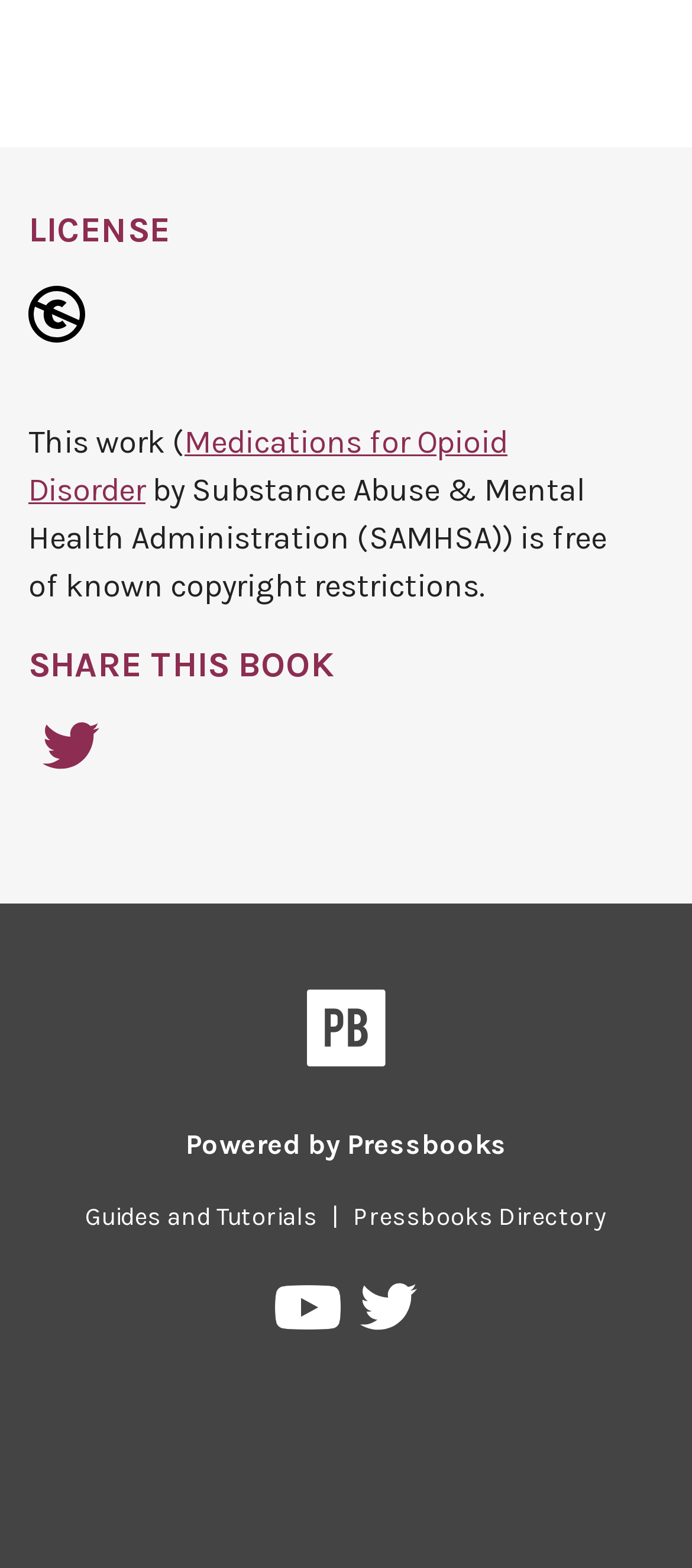Please provide the bounding box coordinates for the element that needs to be clicked to perform the instruction: "Watch Pressbooks on YouTube". The coordinates must consist of four float numbers between 0 and 1, formatted as [left, top, right, bottom].

[0.398, 0.819, 0.499, 0.859]